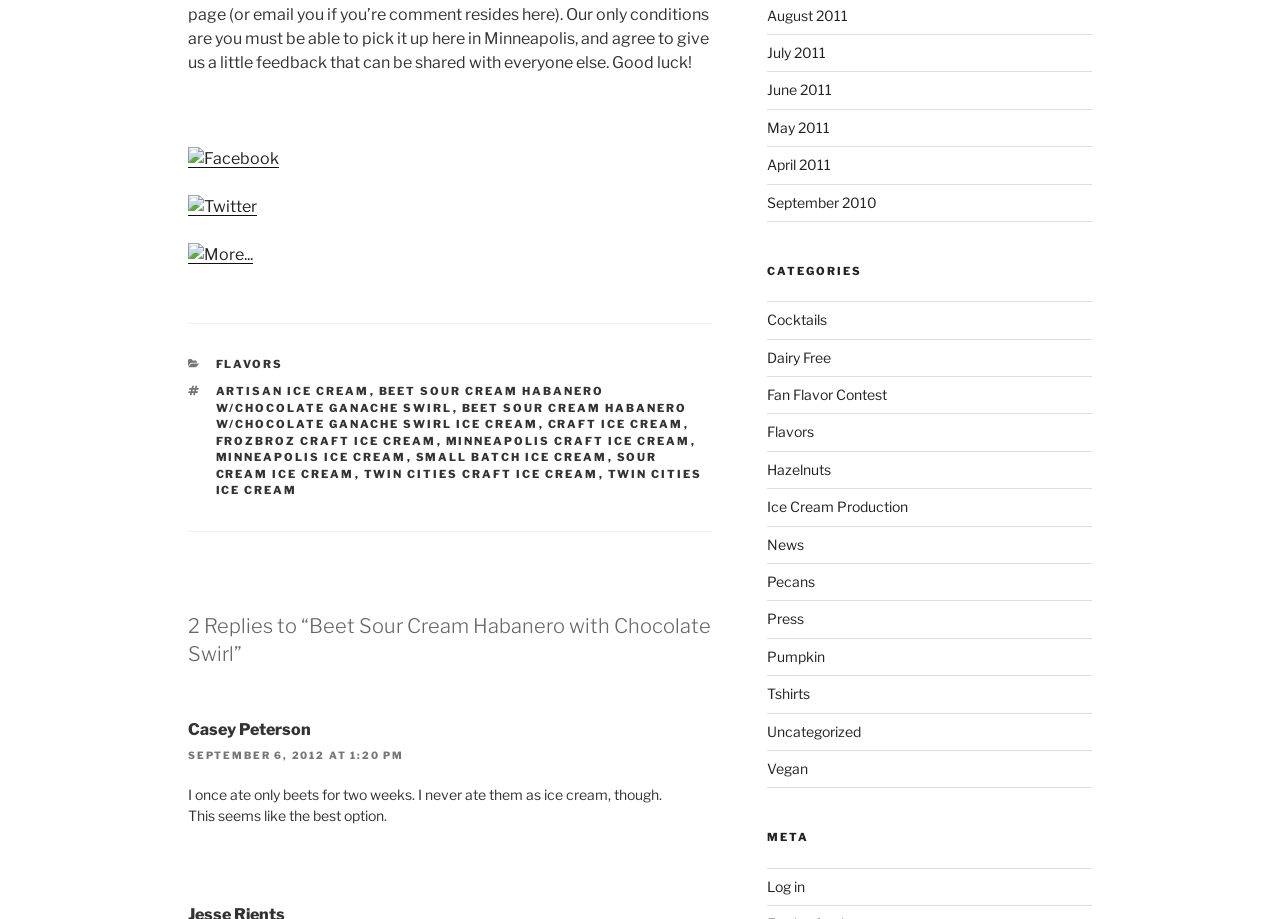What is the name of the person who commented?
Give a detailed explanation using the information visible in the image.

The name of the person who commented is 'Casey Peterson' which is obtained from the StaticText 'Casey Peterson'.